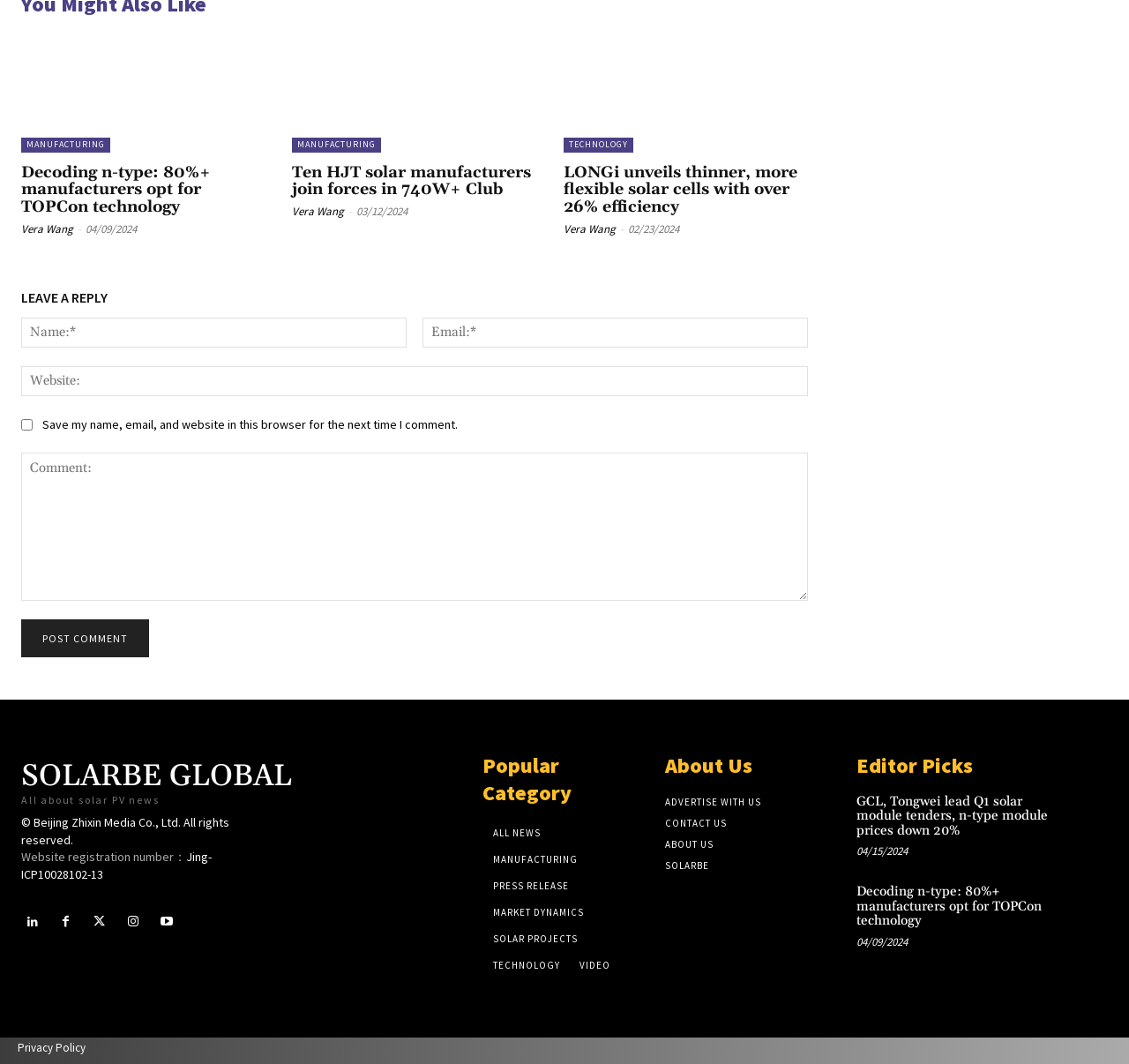Identify the bounding box coordinates of the part that should be clicked to carry out this instruction: "Check out the collection Malice Domestic: Murder Most Theatrical".

None